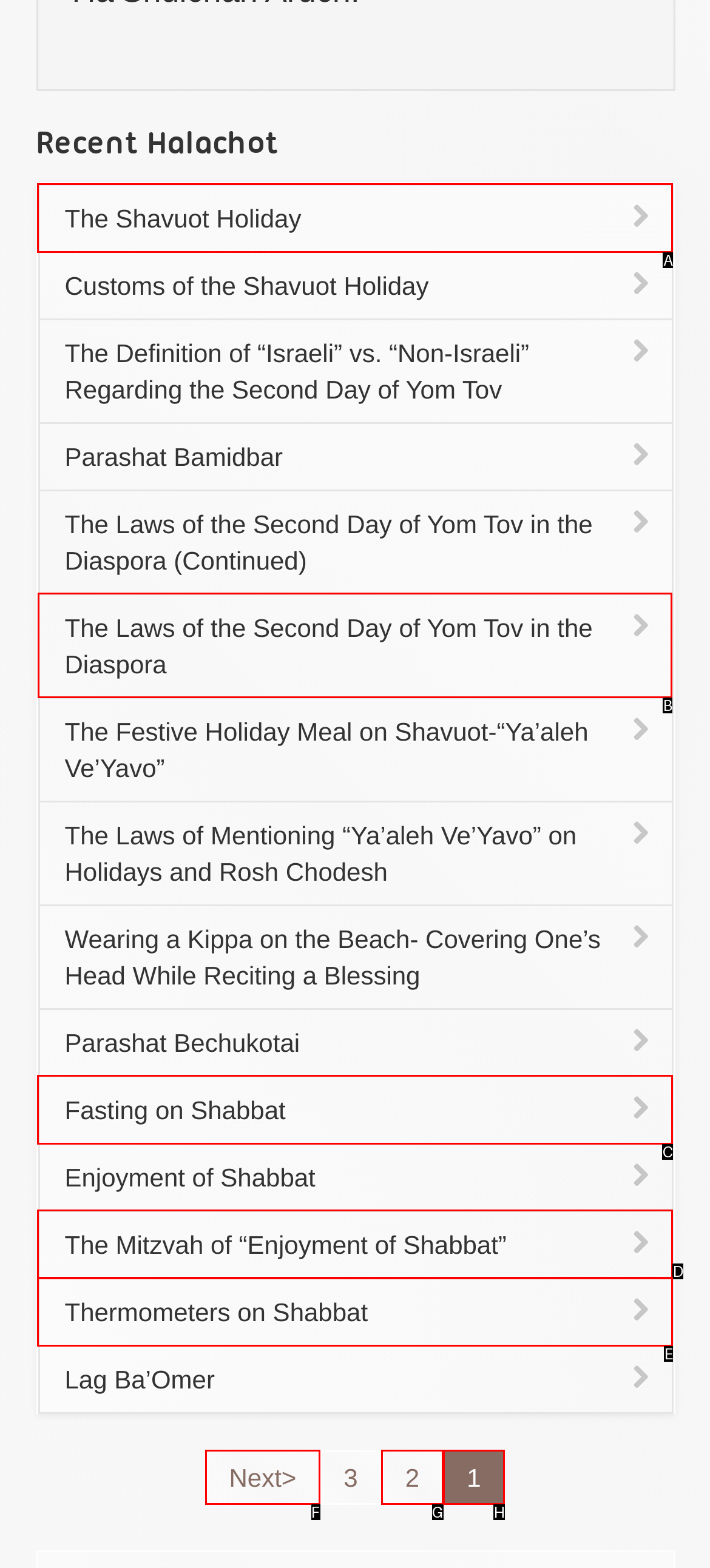Select the letter associated with the UI element you need to click to perform the following action: Explore The Laws of the Second Day of Yom Tov in the Diaspora
Reply with the correct letter from the options provided.

B